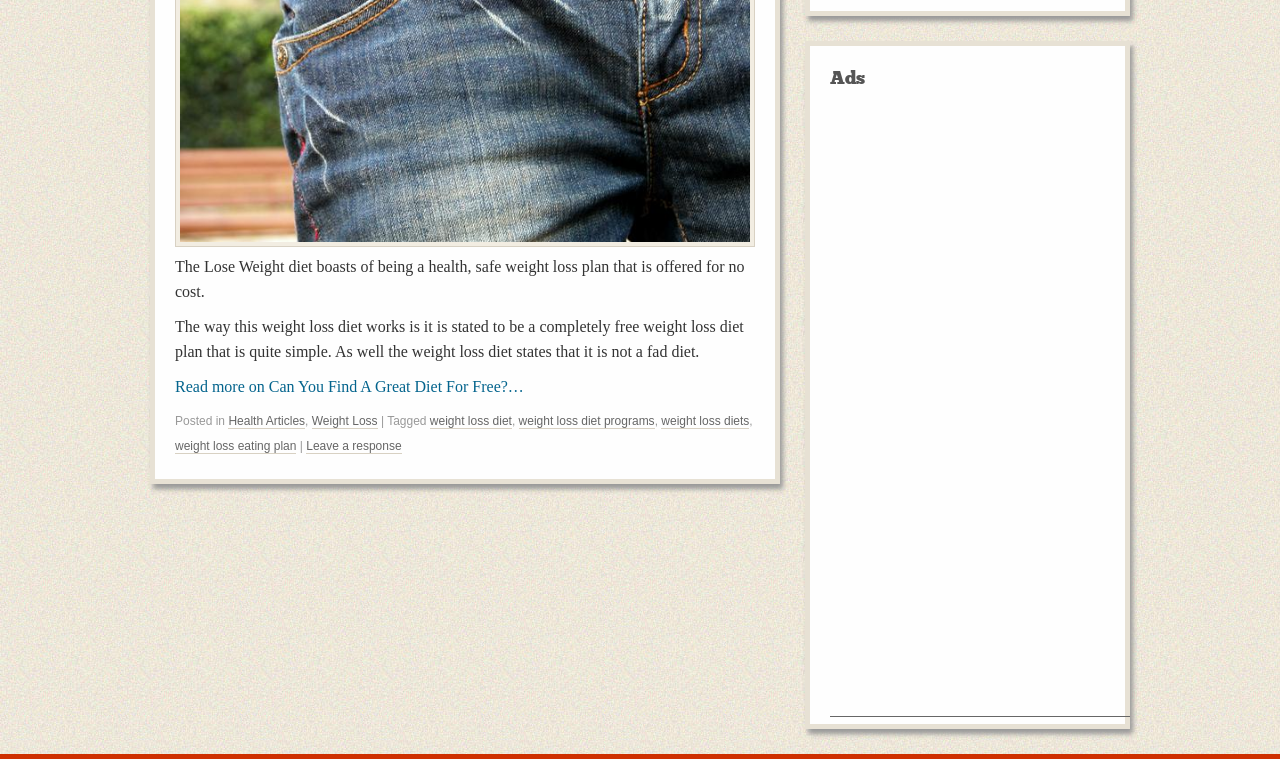Predict the bounding box coordinates for the UI element described as: "weight loss eating plan". The coordinates should be four float numbers between 0 and 1, presented as [left, top, right, bottom].

[0.137, 0.579, 0.232, 0.598]